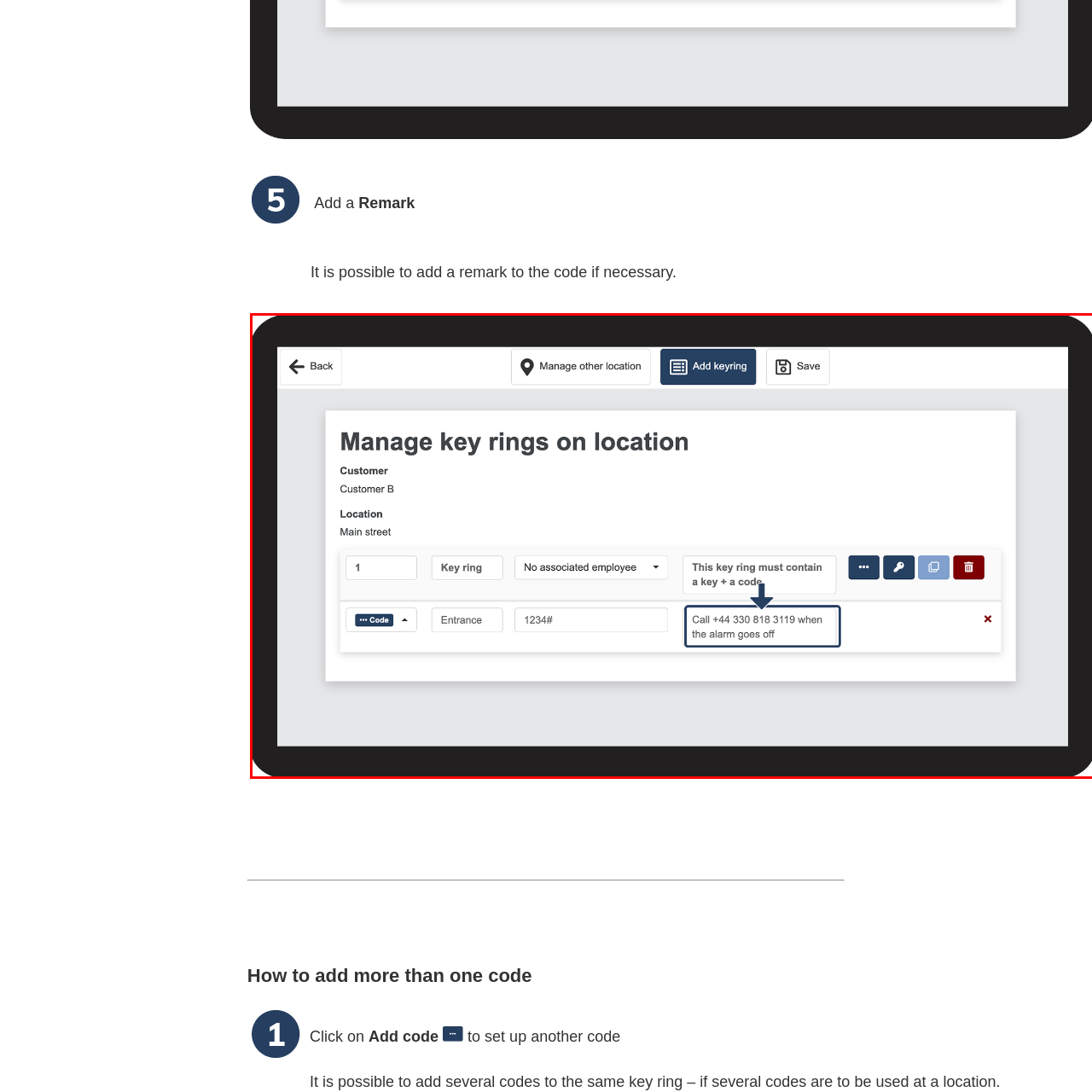Observe the highlighted image and answer the following: What is the purpose of the code button?

Input key details